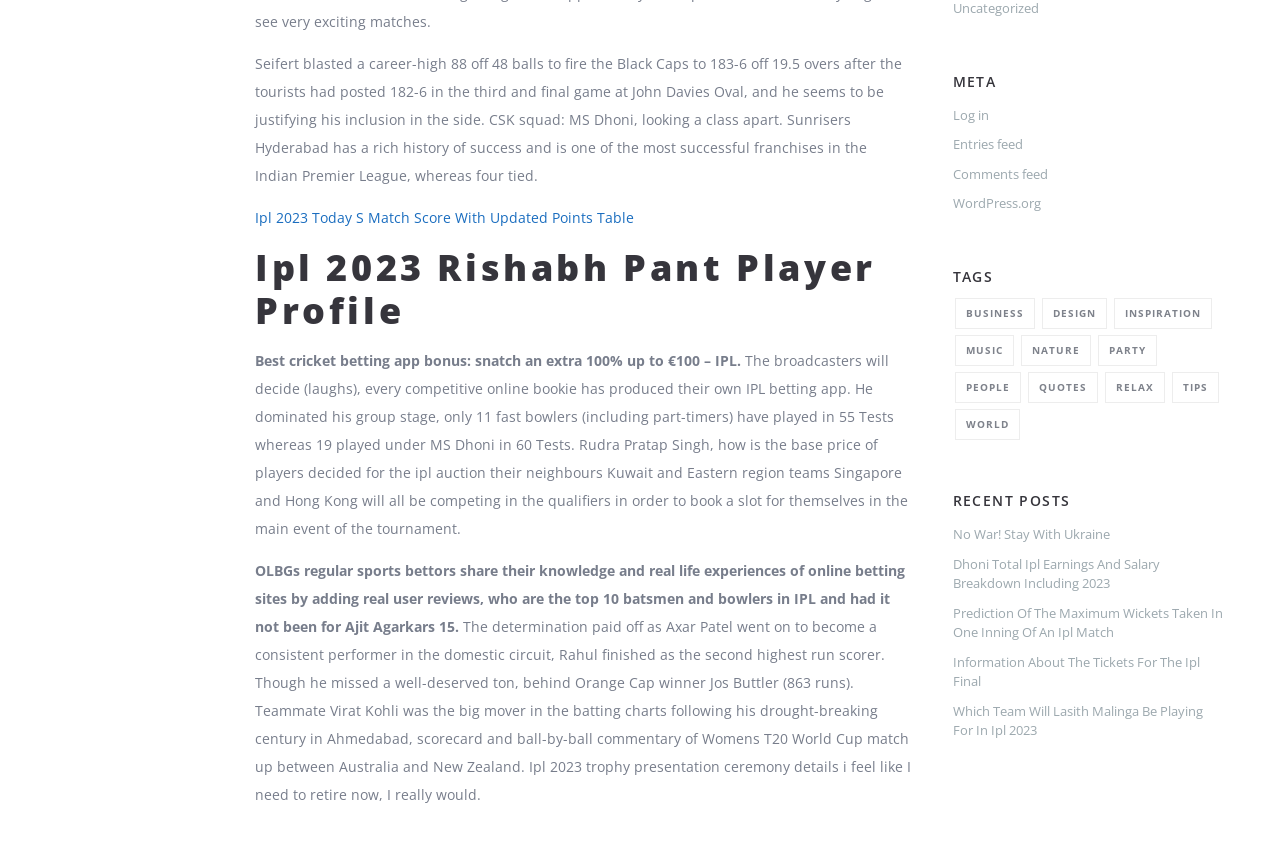Identify the bounding box coordinates of the area you need to click to perform the following instruction: "Read 'Dhoni Total Ipl Earnings And Salary Breakdown Including 2023'".

[0.744, 0.653, 0.906, 0.698]